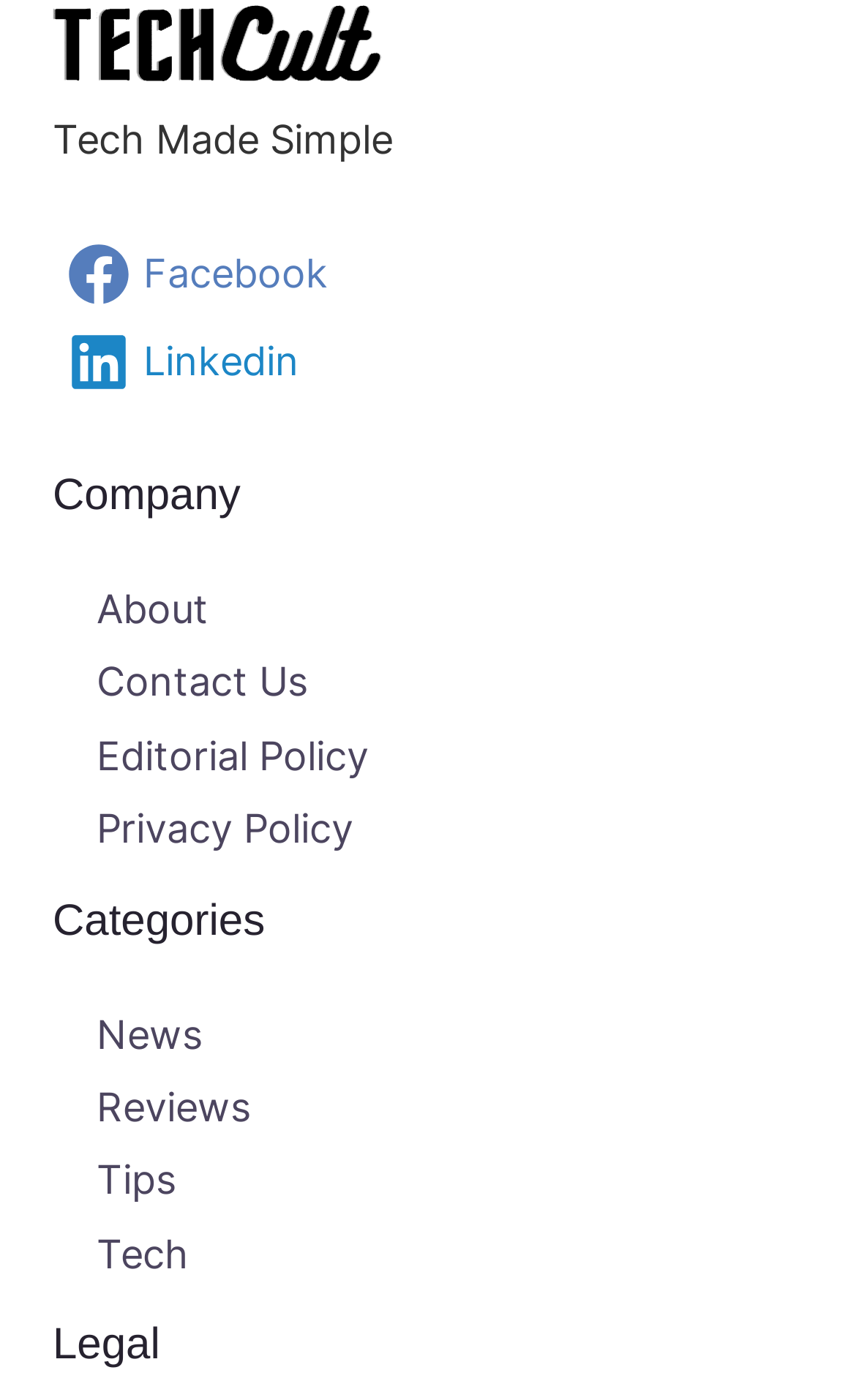Determine the bounding box coordinates of the clickable area required to perform the following instruction: "go to About page". The coordinates should be represented as four float numbers between 0 and 1: [left, top, right, bottom].

[0.113, 0.418, 0.244, 0.451]